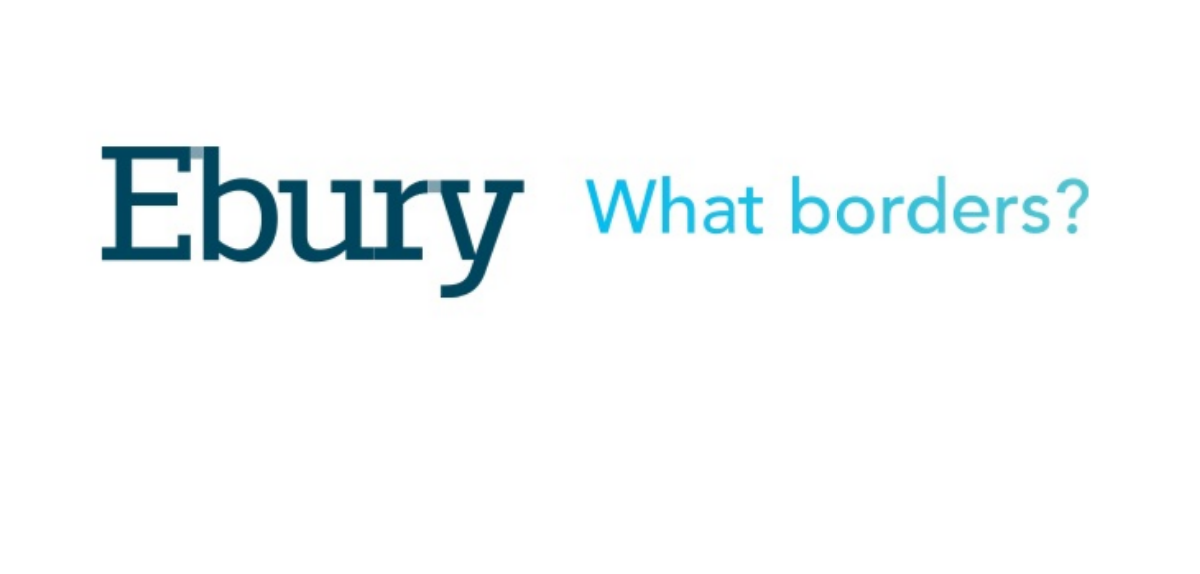Offer a detailed narrative of the scene shown in the image.

The image features a stylized text that prominently displays the word "Ebury" in a bold, dark blue font, accompanied by the phrase "What borders?" in a lighter blue, more delicate typography. This design evokes a sense of modernity and global perspective, aligning with Ebury's identity as a global finance specialist and provider of flexible lending solutions. This combination of text suggests a forward-thinking approach to finance that transcends geographical boundaries, reinforcing Ebury's commitment to international business and financial inclusivity. The visual layout emphasizes the company's innovative ethos, inviting viewers to consider the limitations that borders might impose in the financial world.